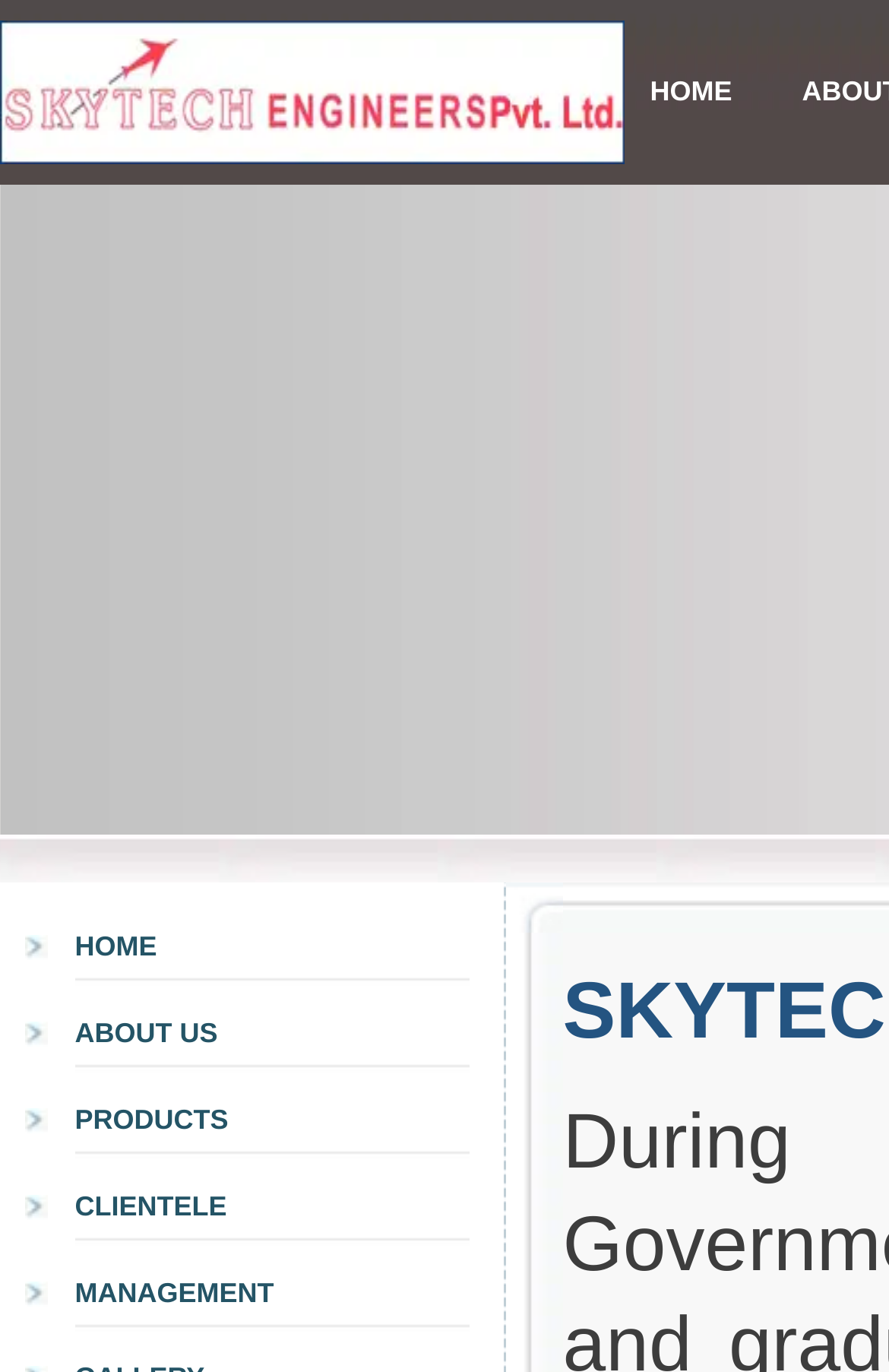Give a detailed overview of the webpage's appearance and contents.

The webpage is titled "Skytech Engineers" and features a prominent logo image of the company at the top left corner. Below the logo, there is a horizontal navigation menu with five links: "HOME", "ABOUT US", "PRODUCTS", "CLIENTELE", and "MANAGEMENT". Each link is accompanied by a small image of the company logo.

The navigation menu is divided into rows, with each row containing three cells. The first cell of each row contains the company logo, the second cell contains a link, and the third cell is empty. The links are arranged in a vertical column, with "HOME" at the top and "MANAGEMENT" at the bottom.

To the right of the navigation menu, there is a large empty space. At the bottom of the page, there is another instance of the company logo, which is slightly smaller than the one at the top.

Overall, the webpage has a simple and clean design, with a focus on the company's logo and navigation menu.